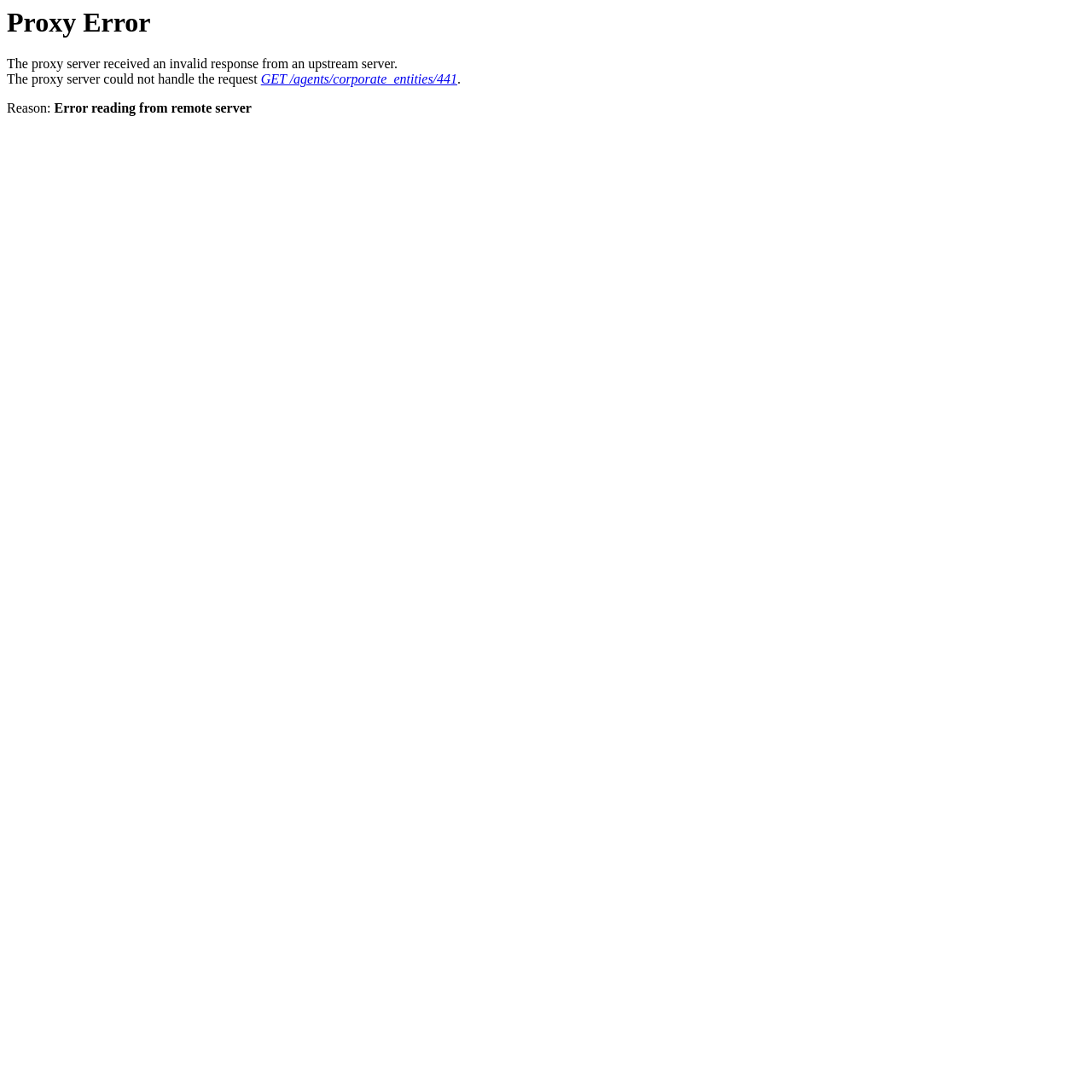Based on the image, provide a detailed and complete answer to the question: 
What is the reason for the error?

The question asks about the reason for the error. By looking at the static text 'Reason:' and the subsequent static text 'Error reading from remote server', it is clear that the reason for the error is due to an error reading from the remote server.